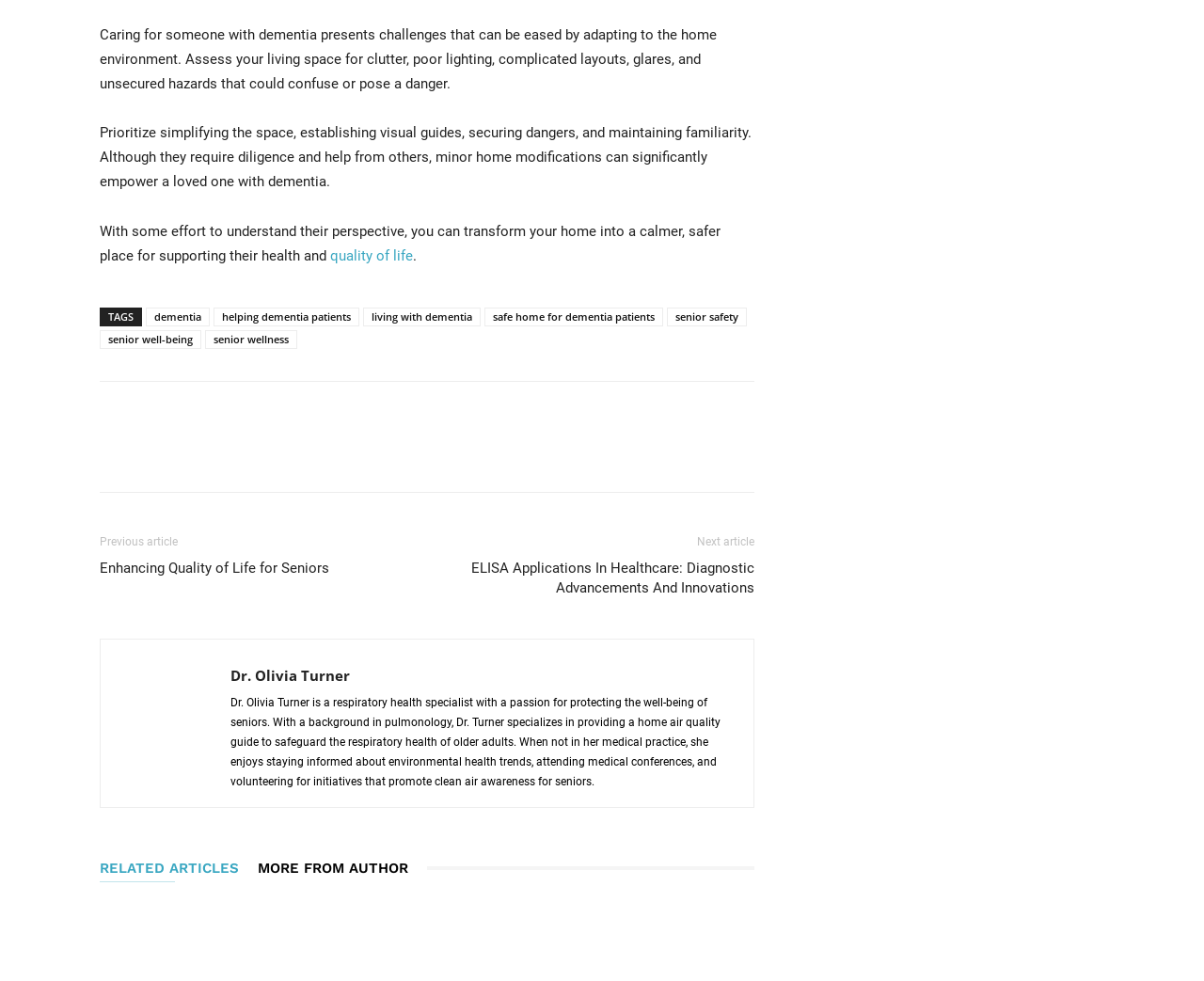What is the purpose of simplifying the living space?
Answer the question with a thorough and detailed explanation.

The purpose of simplifying the living space is to empower a loved one with dementia, as stated in the static text element that discusses prioritizing simplifying the space to support their health and quality of life.